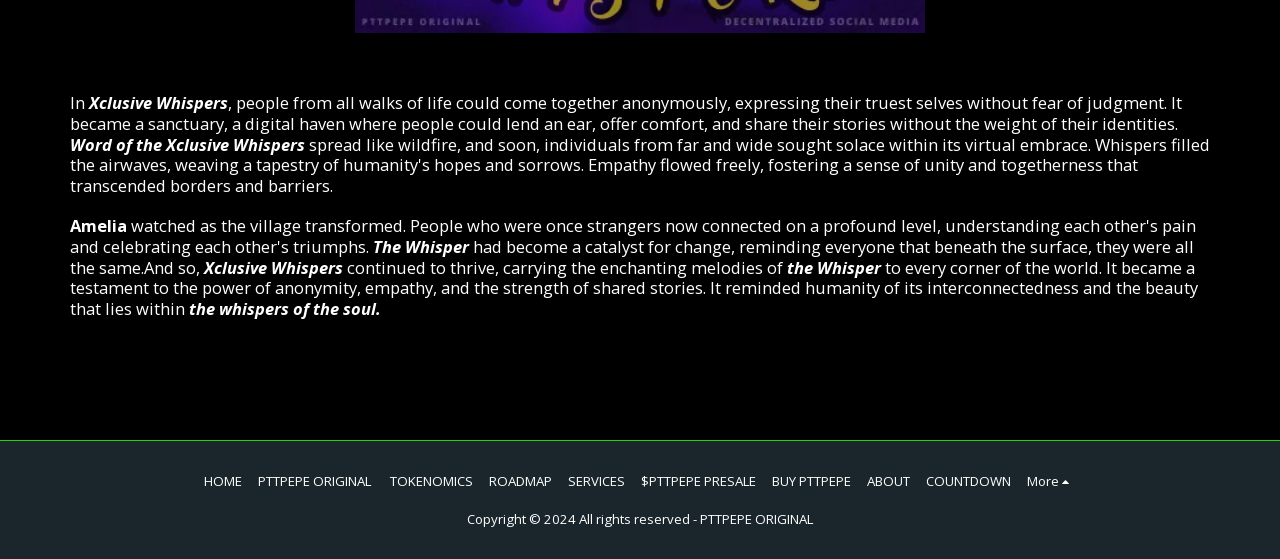Use a single word or phrase to answer the question:
What is the name of the digital haven?

Xclusive Whispers